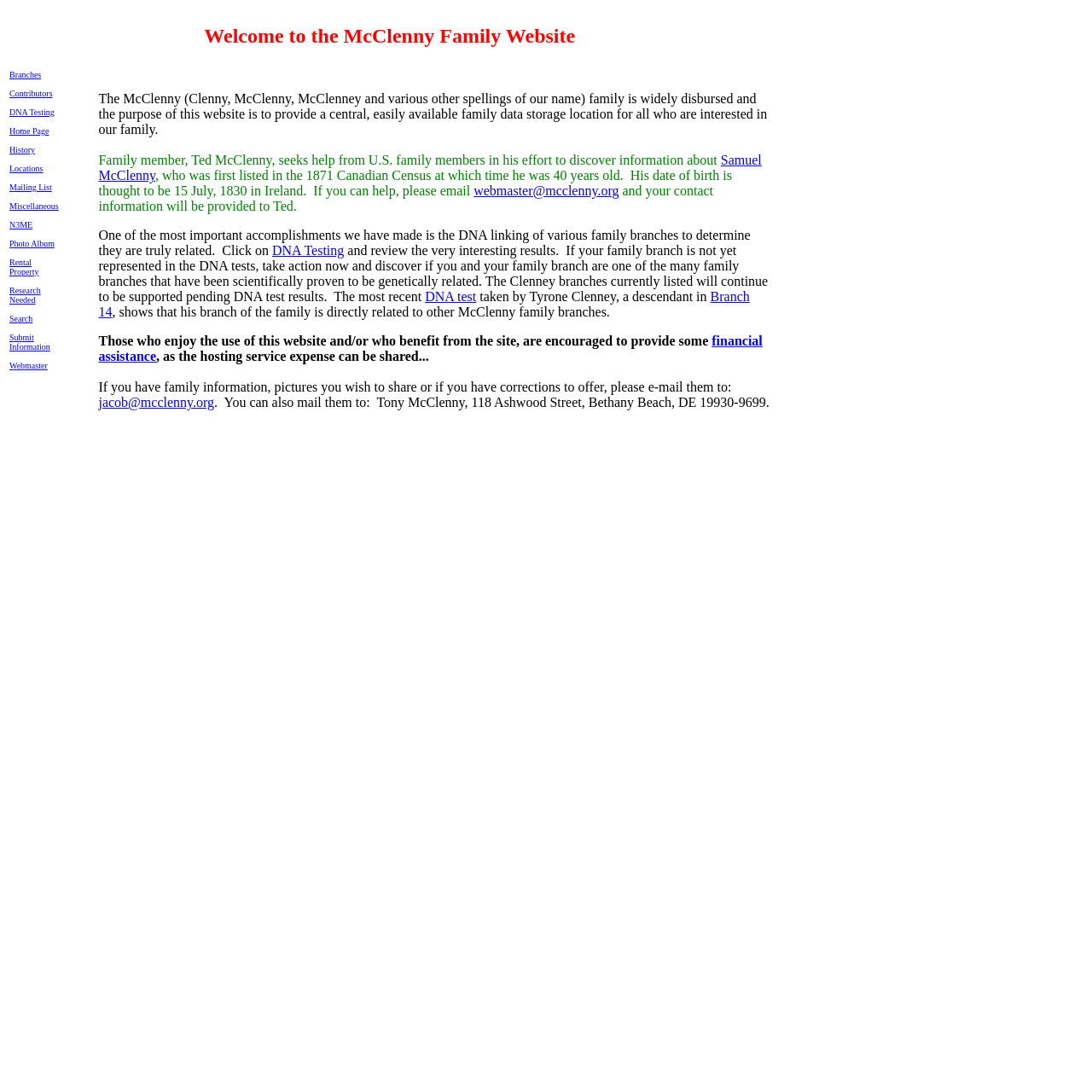What is the result of Tyrone Clenney's DNA test?
Answer the question with as much detail as you can, using the image as a reference.

According to the website, the DNA test taken by Tyrone Clenney, a descendant in Branch 14, shows that his branch of the family is directly related to other McClenny family branches.